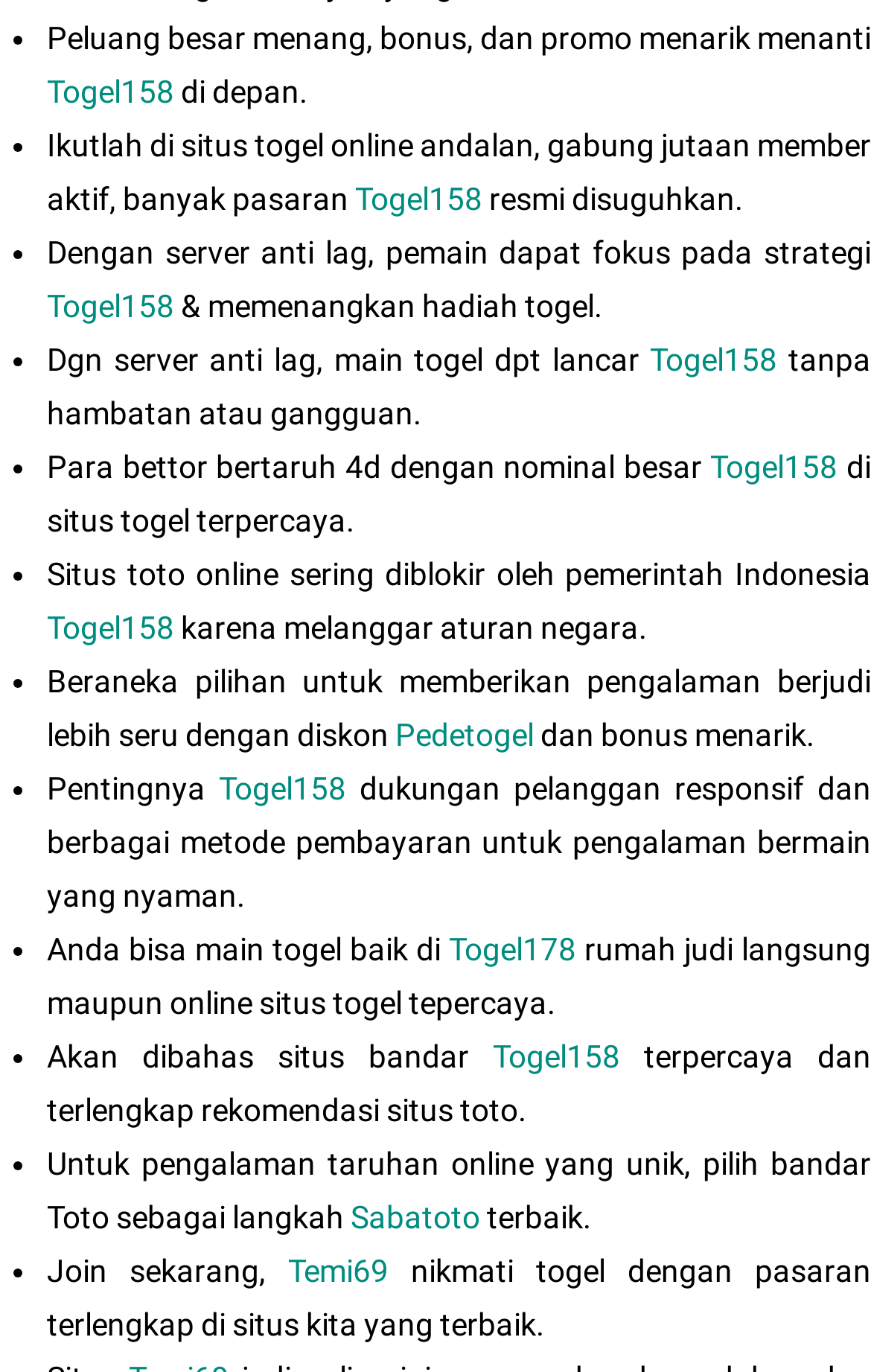What is the advantage of playing togel on Togel158?
Please provide a single word or phrase as the answer based on the screenshot.

Server anti lag